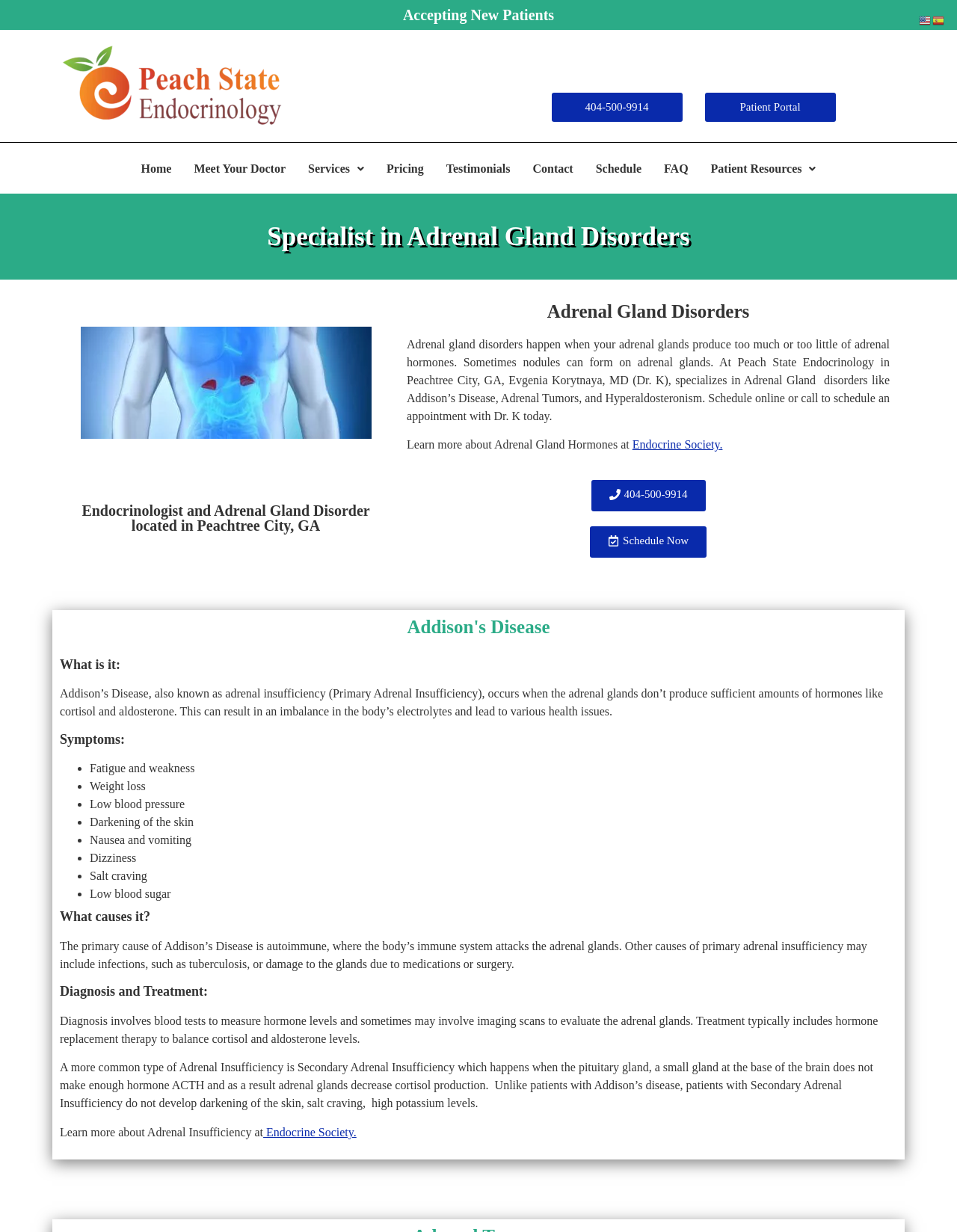Please identify the bounding box coordinates of the element's region that should be clicked to execute the following instruction: "View the related article 'Democracy and its Futures, International Conference, March 2019'". The bounding box coordinates must be four float numbers between 0 and 1, i.e., [left, top, right, bottom].

None